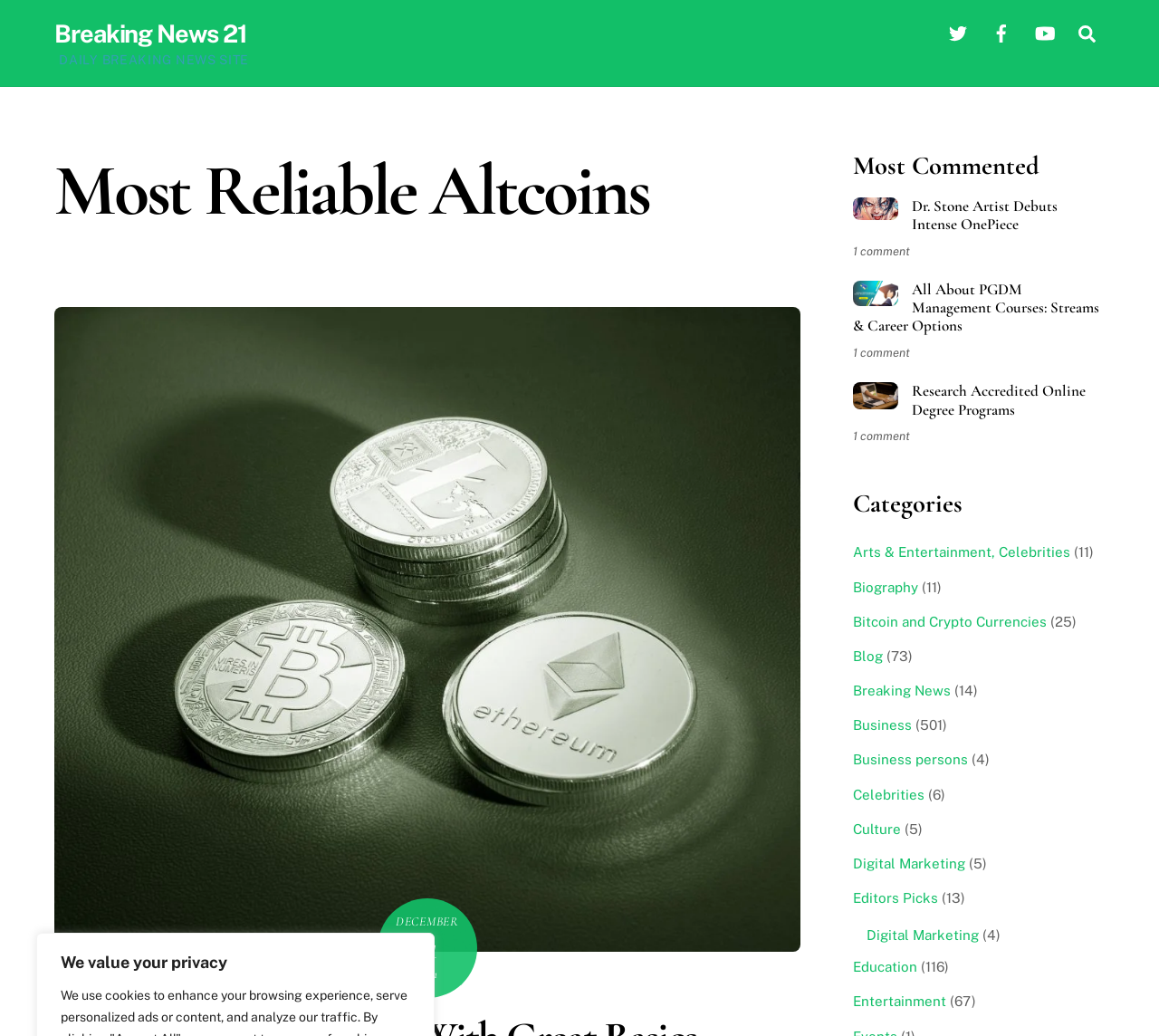Please give the bounding box coordinates of the area that should be clicked to fulfill the following instruction: "Explore Categories". The coordinates should be in the format of four float numbers from 0 to 1, i.e., [left, top, right, bottom].

[0.736, 0.468, 0.953, 0.504]